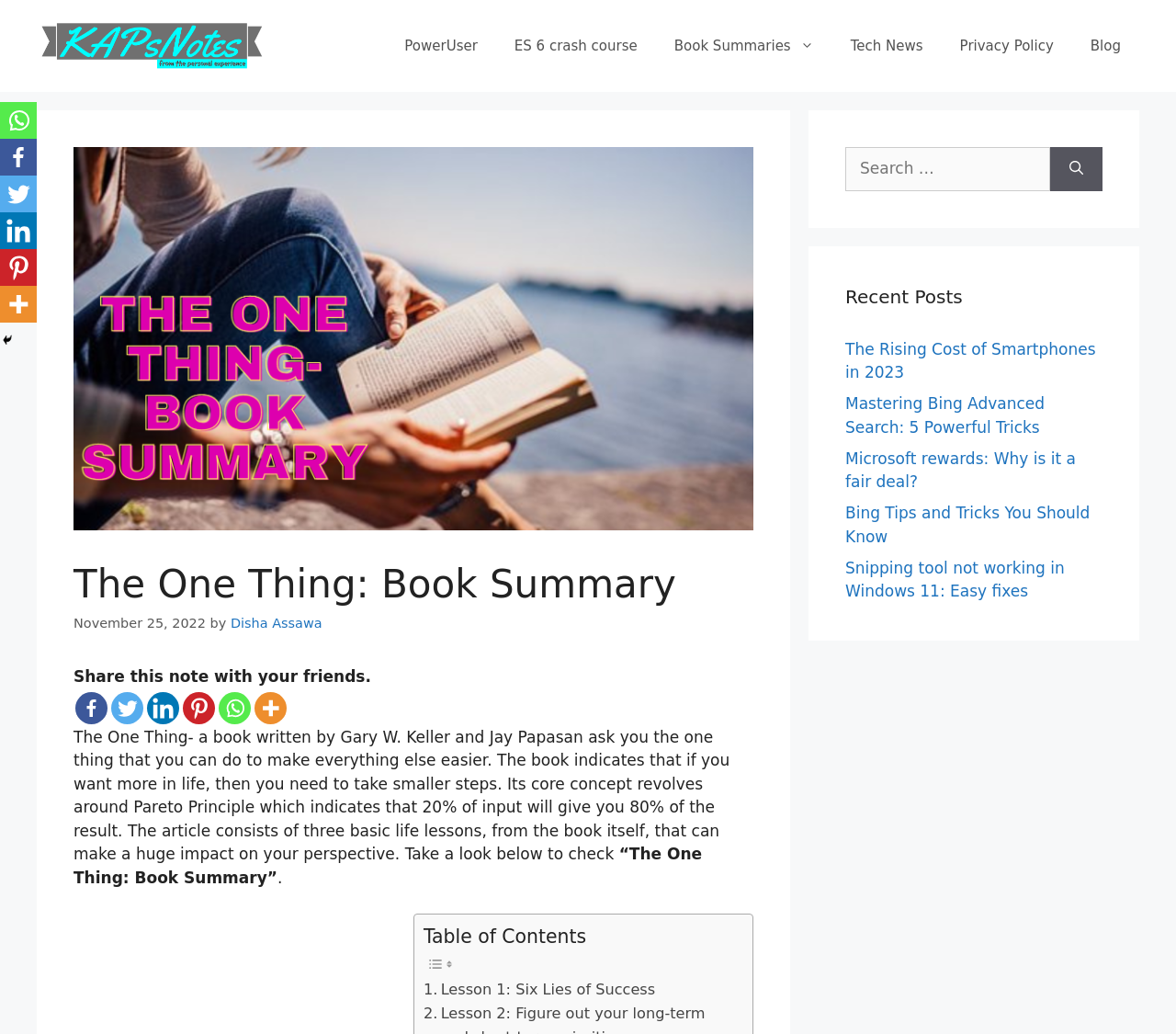Produce an elaborate caption capturing the essence of the webpage.

This webpage is a book summary of "The One Thing" by Gary W. Keller and Jay Papasan. At the top, there is a banner with a link to the website "KAPsNotes" and a navigation menu with several links to other sections of the website, including "PowerUser", "ES 6 crash course", "Book Summaries", "Tech News", "Privacy Policy", and "Blog".

Below the navigation menu, there is a large image related to the book summary, and a header that reads "The One Thing: Book Summary". The summary is written by Disha Assawa and was published on November 25, 2022. There are social media links to share the note with friends.

The main content of the webpage is a summary of the book, which explains that the book's core concept revolves around the Pareto Principle, and it provides three basic life lessons that can make a huge impact on one's perspective. The summary is divided into sections, with a table of contents that links to each lesson.

On the right side of the webpage, there is a search bar with a button to search for specific content. Below the search bar, there is a section titled "Recent Posts" that lists several links to other articles on the website, including "The Rising Cost of Smartphones in 2023", "Mastering Bing Advanced Search: 5 Powerful Tricks", and others.

At the bottom of the webpage, there are additional social media links to share the note, as well as a "Hide" button.